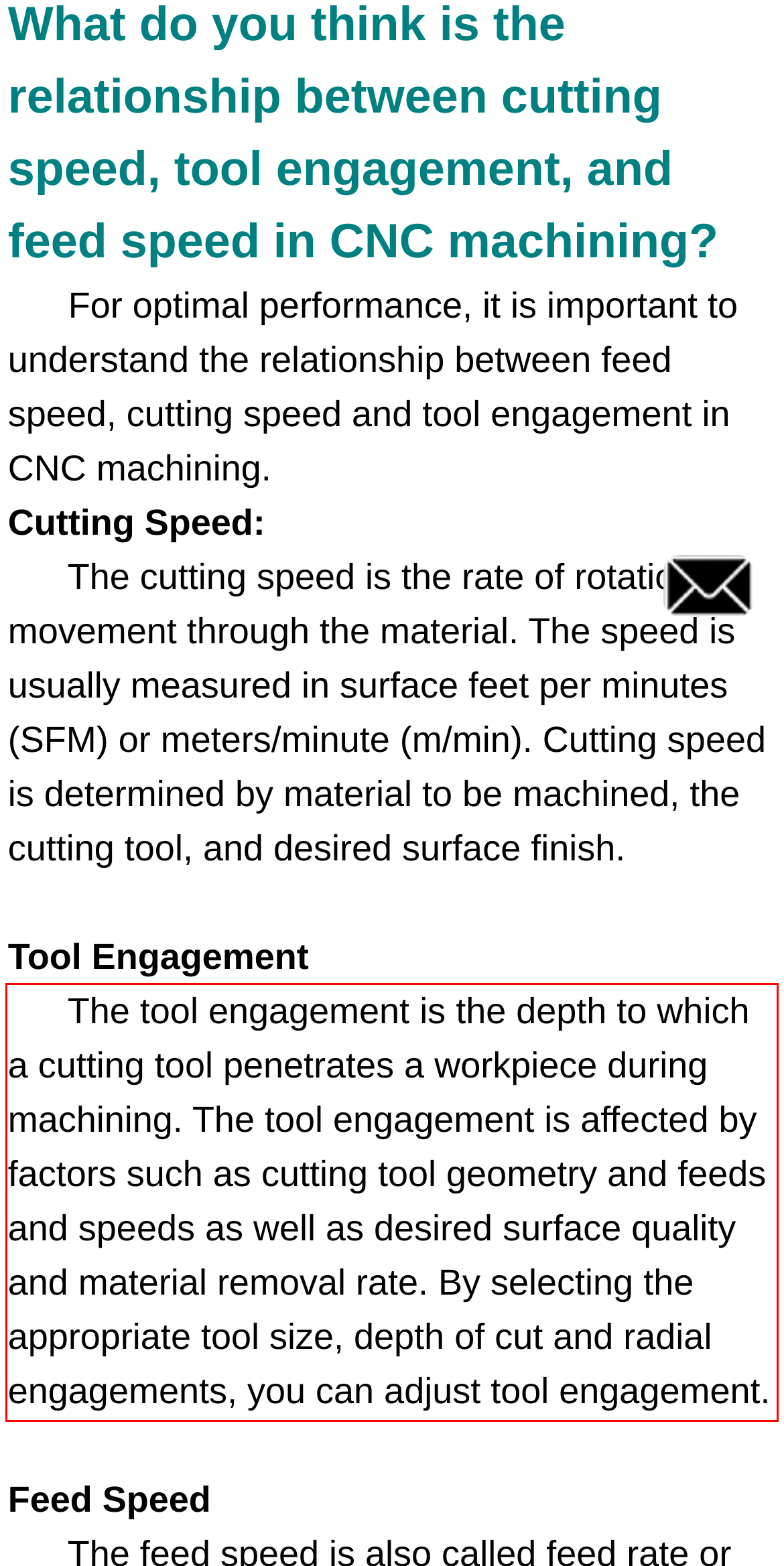You are given a screenshot showing a webpage with a red bounding box. Perform OCR to capture the text within the red bounding box.

The tool engagement is the depth to which a cutting tool penetrates a workpiece during machining. The tool engagement is affected by factors such as cutting tool geometry and feeds and speeds as well as desired surface quality and material removal rate. By selecting the appropriate tool size, depth of cut and radial engagements, you can adjust tool engagement.